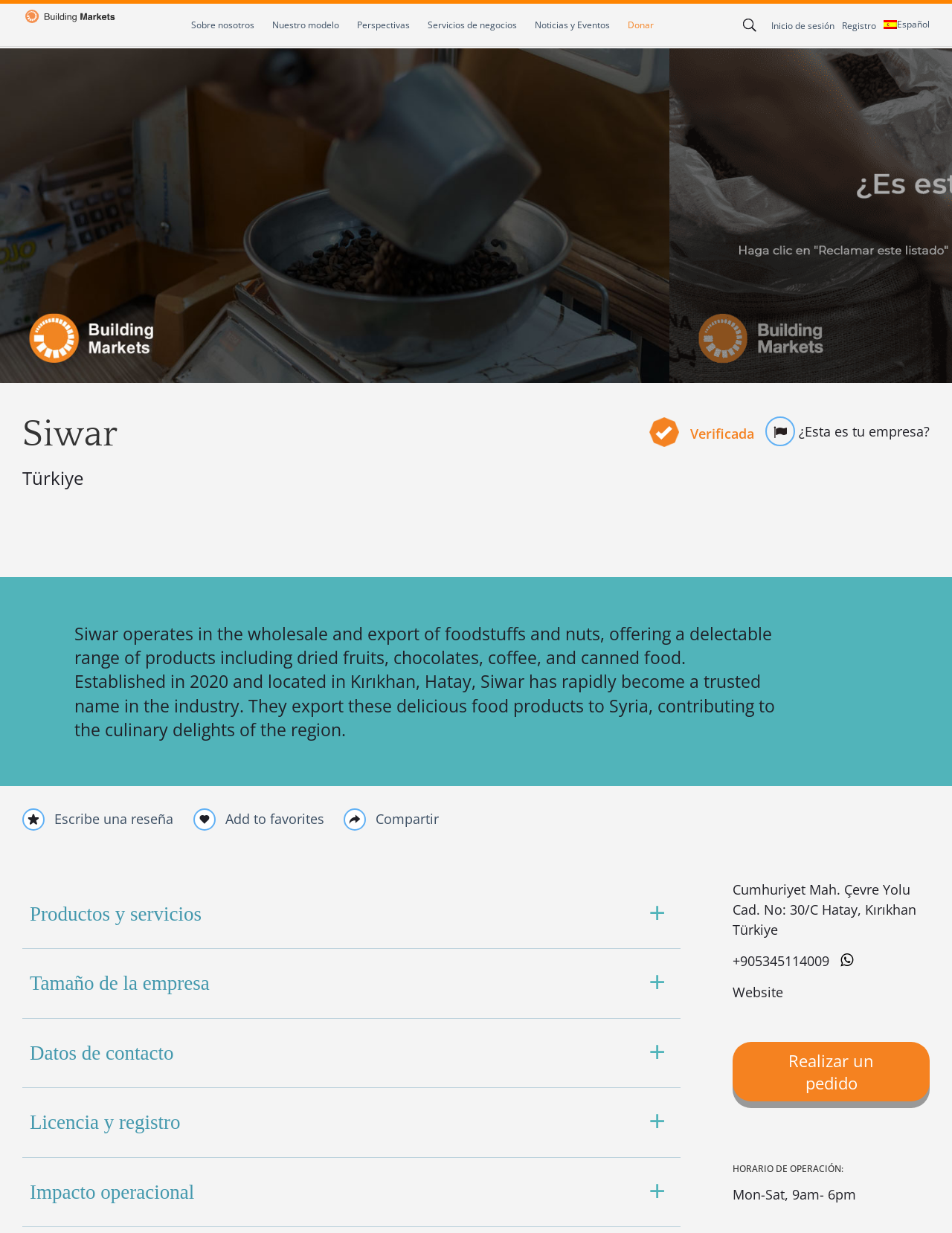Analyze and describe the webpage in a detailed narrative.

The webpage is about Siwar, a company that operates in the wholesale and export of foodstuffs and nuts. At the top left corner, there is a logo with the text "Building Markets" and an image with the same description. Below the logo, there is a navigation menu with links to "Sobre nosotros", "Nuestro modelo", "Perspectivas", "Servicios de negocios", "Noticias y Eventos", "Donar", and more.

On the top right corner, there is a search bar and a series of links to "Inicio de sesión", "Registro", and "Español". Below the navigation menu, there is a large image that spans across most of the page.

The main content of the page starts with a heading "Siwar" followed by a text "Türkiye" and a verified badge. Below this, there is a paragraph that describes Siwar's business, including the types of products they offer and their location.

To the right of the paragraph, there is a section with a link "¿Esta es tu empresa?" and a button "Escribe una reseña". Below this, there are several links to "Add to favorites", "Compartir", and more.

The page then divides into several sections, each with a heading and a "+" symbol. The sections include "Productos y servicios", "Tamaño de la empresa", "Datos de contacto", "Licencia y registro", and "Impacto operacional". Each section has a brief description and some links to more information.

At the bottom of the page, there is a section with the company's address, phone number, and website. There is also a button "Realizar un pedido" and a note about the company's operating hours.